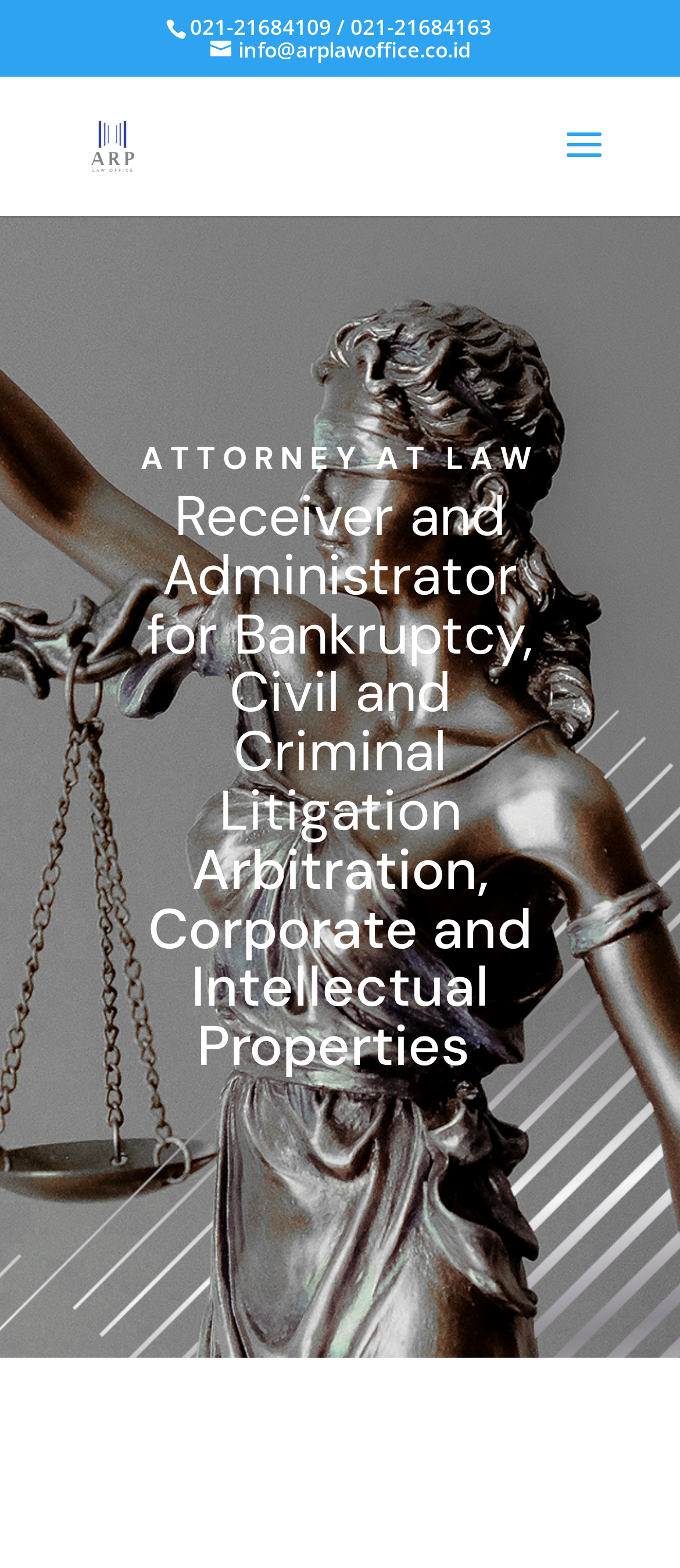Find and extract the text of the primary heading on the webpage.

Civil & Criminal Litigation